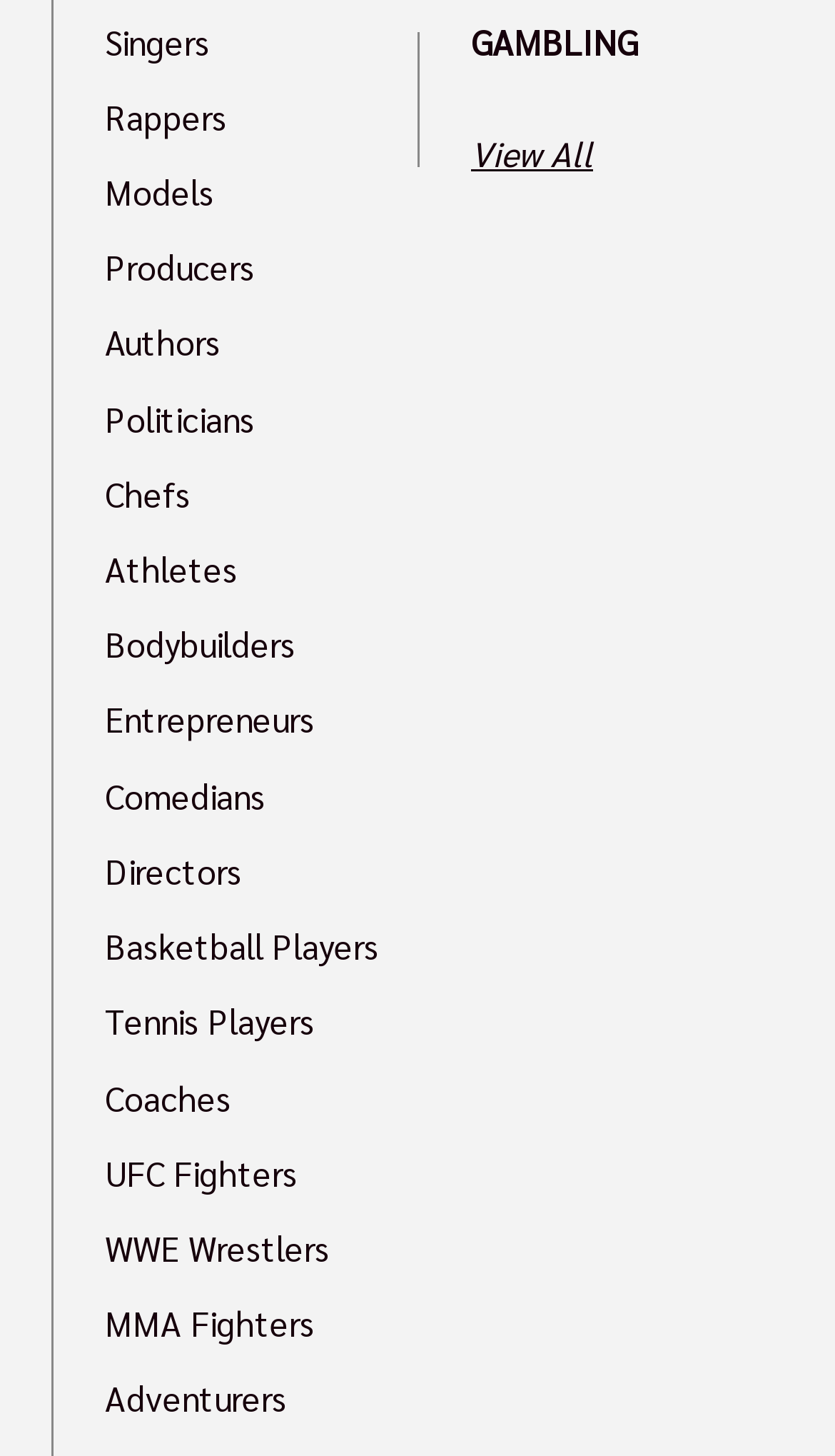Reply to the question with a brief word or phrase: What is the last category of celebrities listed?

Adventurers